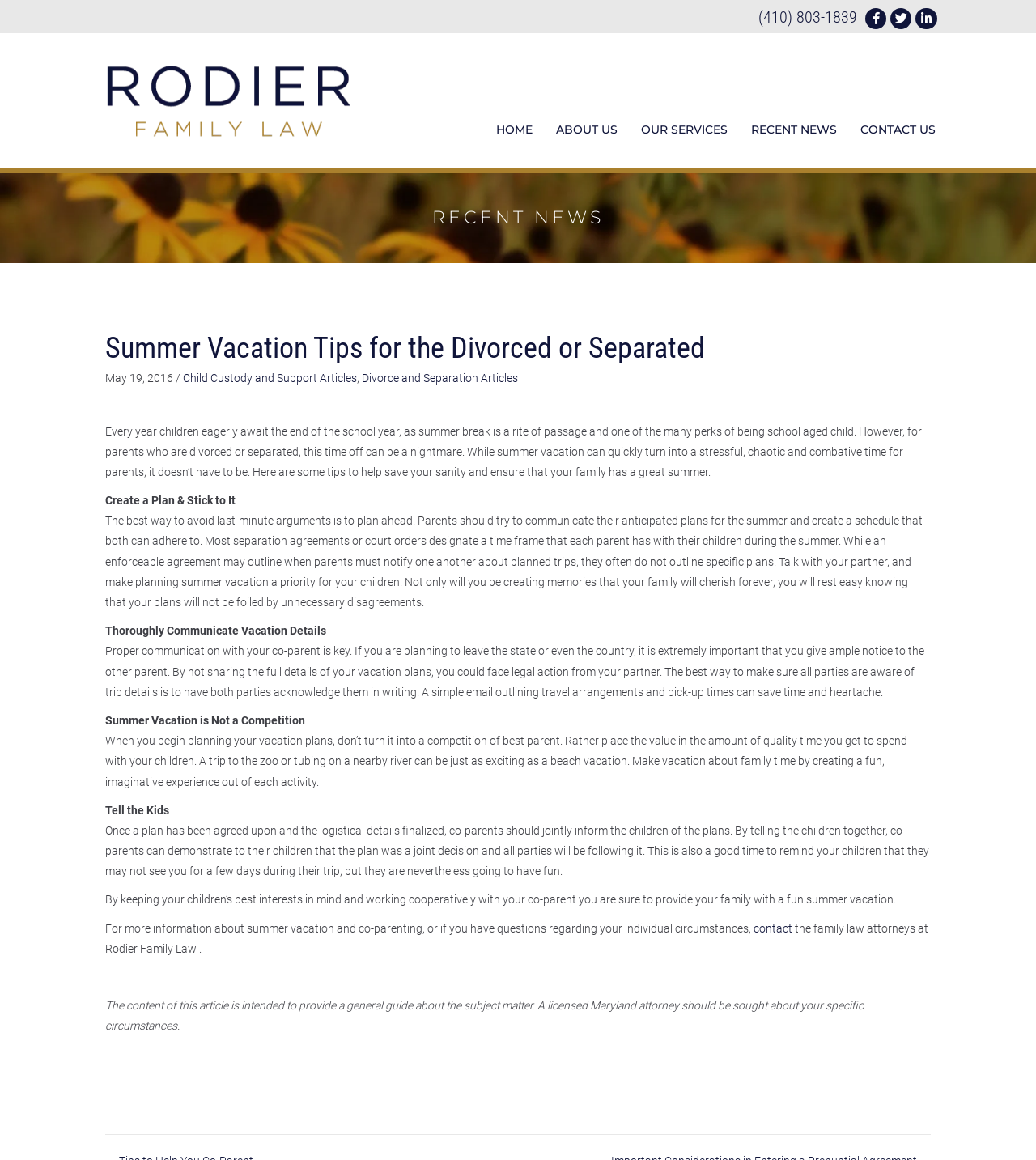Ascertain the bounding box coordinates for the UI element detailed here: "Our Services". The coordinates should be provided as [left, top, right, bottom] with each value being a float between 0 and 1.

[0.608, 0.093, 0.713, 0.131]